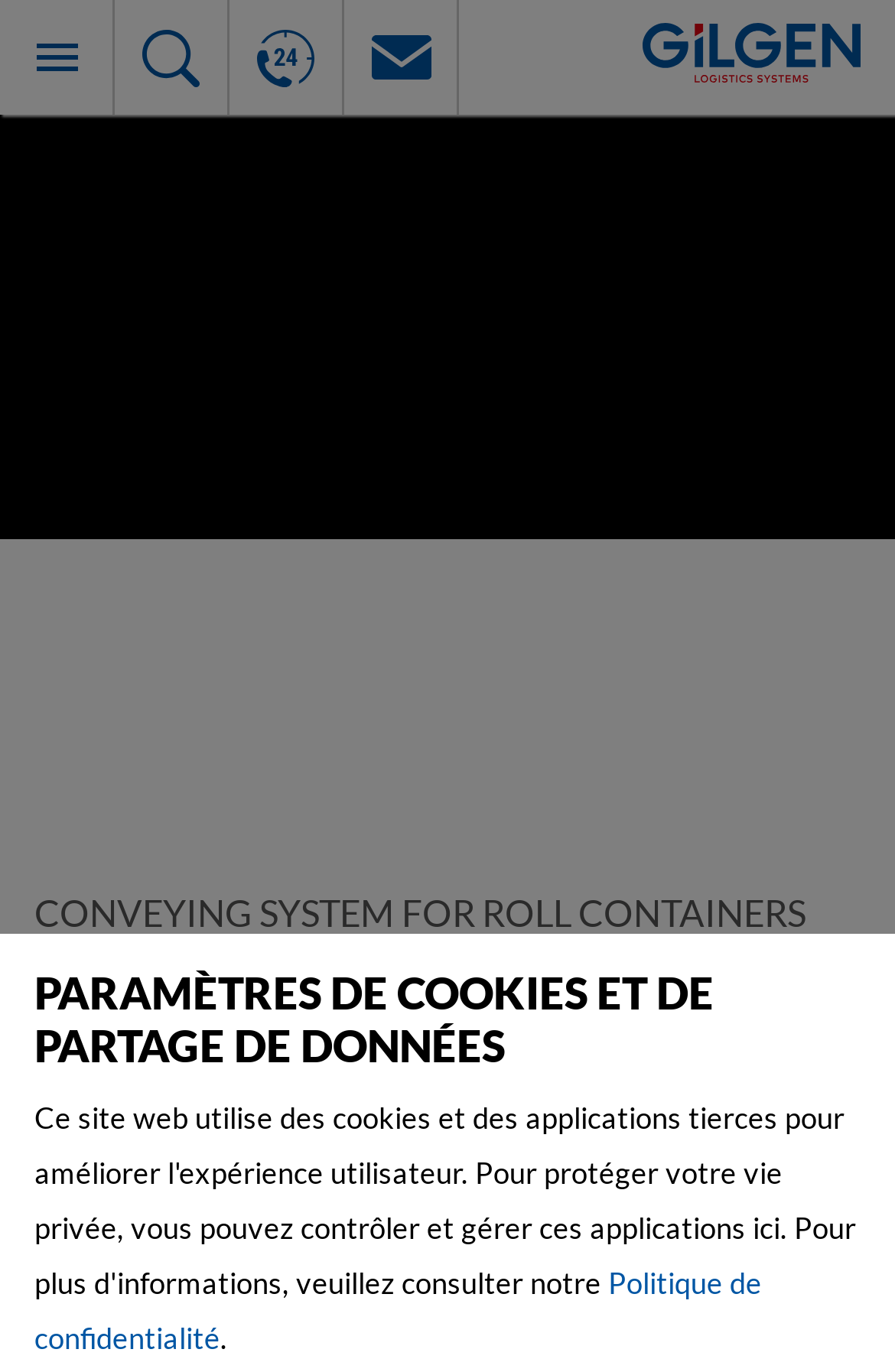Please examine the image and provide a detailed answer to the question: What is the title of the heading below the tabpanel?

The heading is present below the tabpanel, and its title is 'SWISS POST, POSTMAIL, CH-HÄRKINGEN, MÜLLIGEN, ECLÉPENS'.